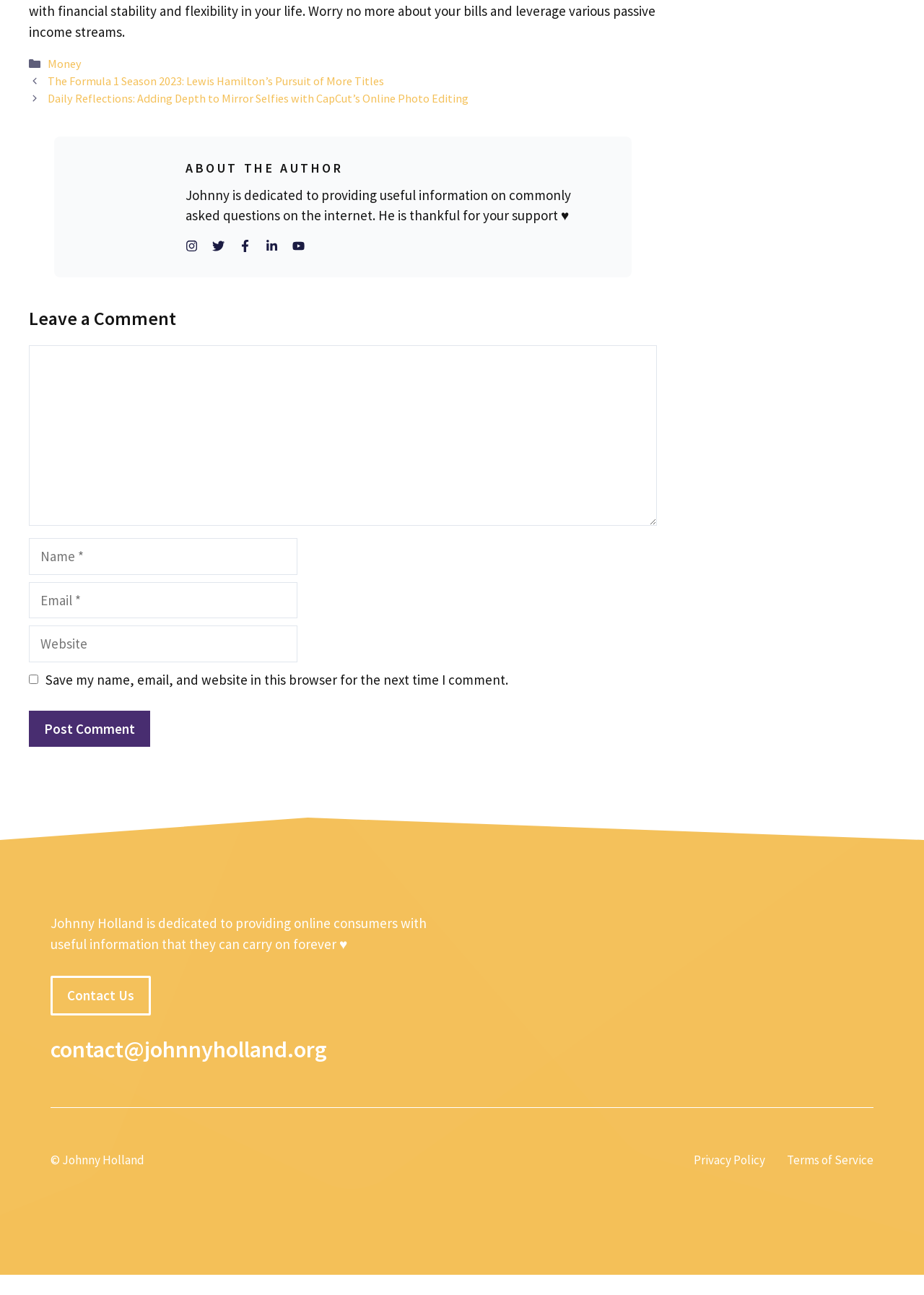Please indicate the bounding box coordinates for the clickable area to complete the following task: "Leave a comment". The coordinates should be specified as four float numbers between 0 and 1, i.e., [left, top, right, bottom].

[0.031, 0.236, 0.711, 0.255]